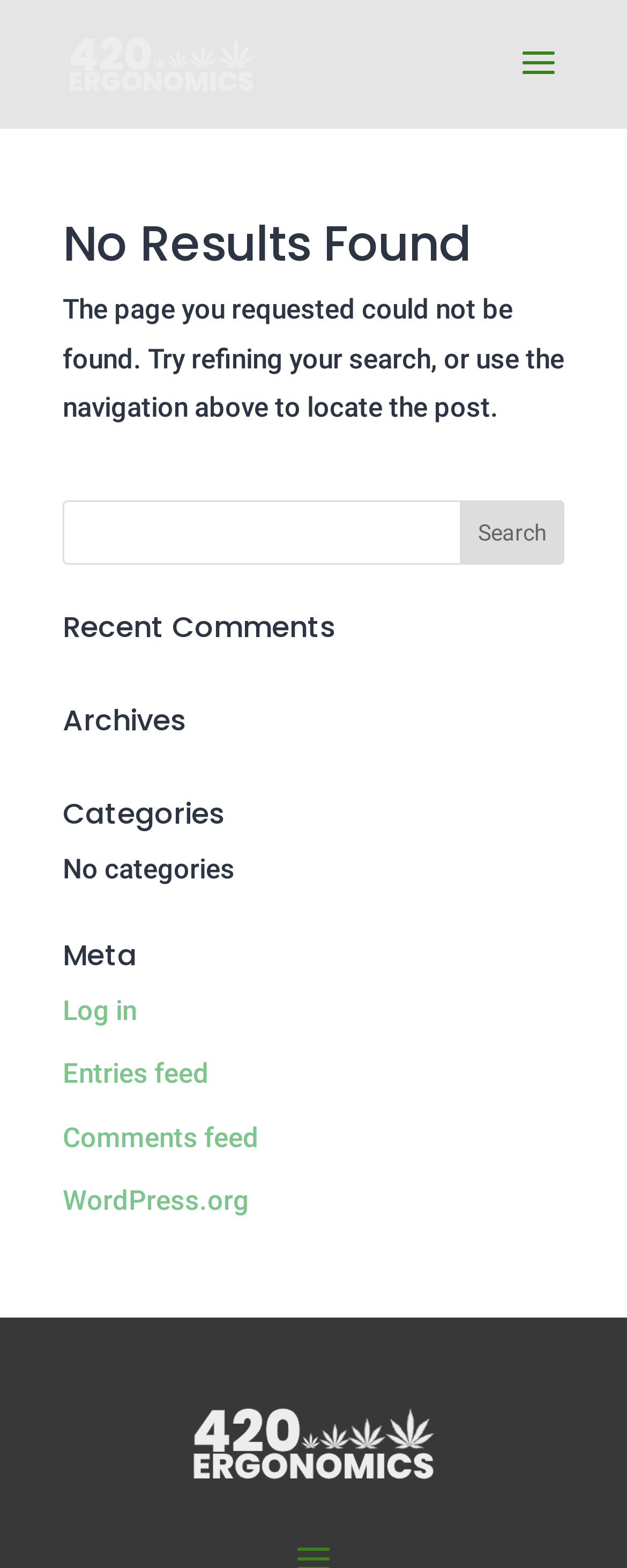Consider the image and give a detailed and elaborate answer to the question: 
Is there a login option?

A login option is available on the webpage, as indicated by the presence of a link with the text 'Log in' within the Meta section.